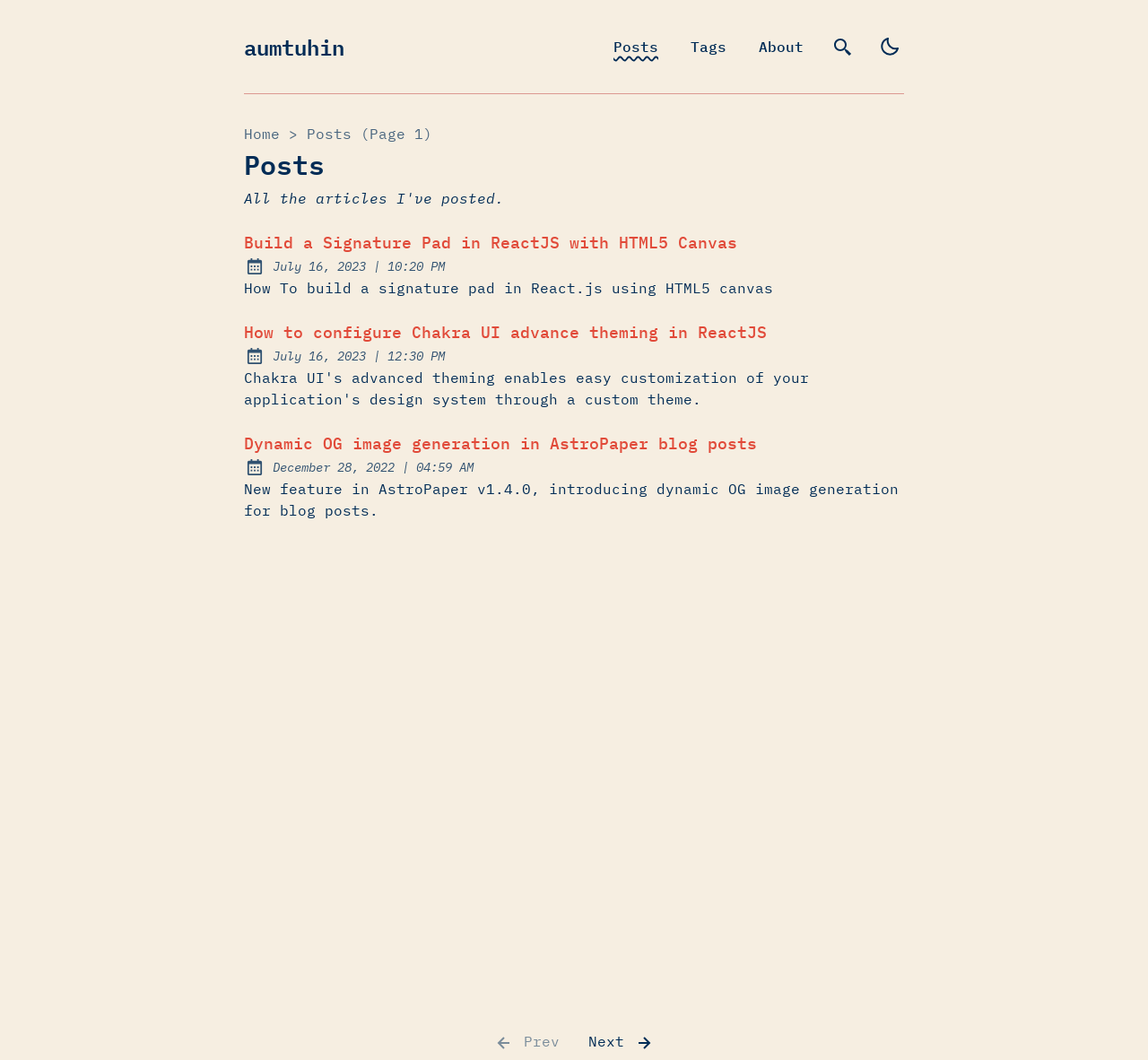Please determine the bounding box coordinates of the element to click in order to execute the following instruction: "search for something". The coordinates should be four float numbers between 0 and 1, specified as [left, top, right, bottom].

[0.722, 0.03, 0.747, 0.058]